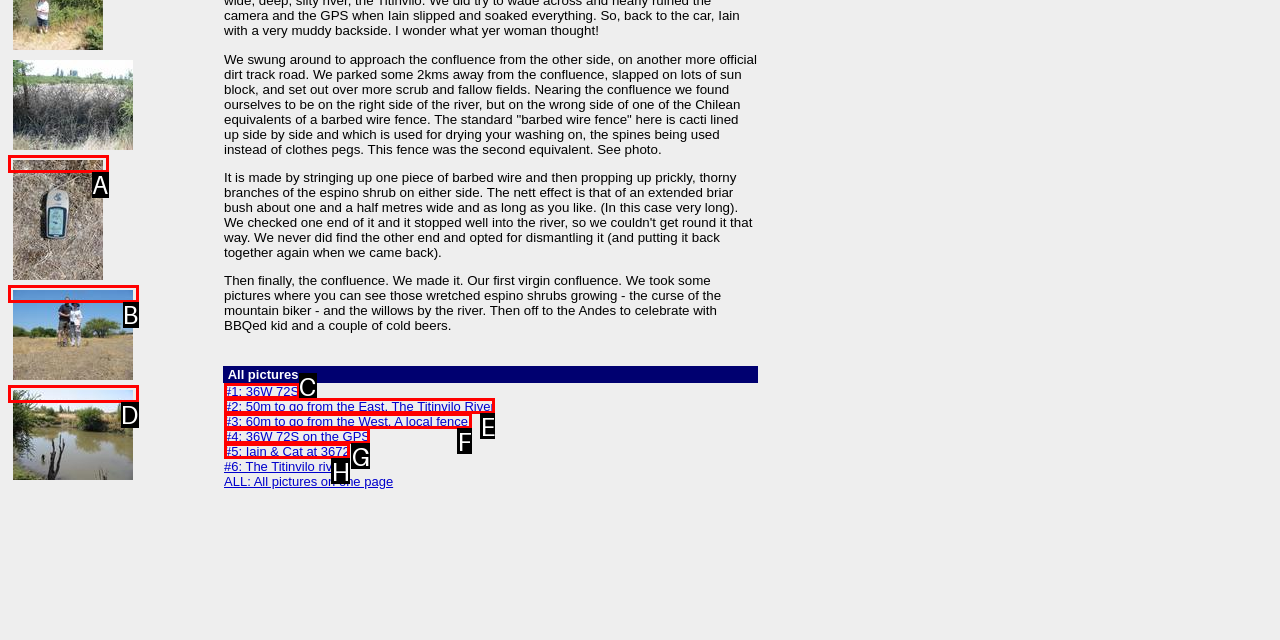Given the description: Baird Modern Tartan, identify the corresponding option. Answer with the letter of the appropriate option directly.

None